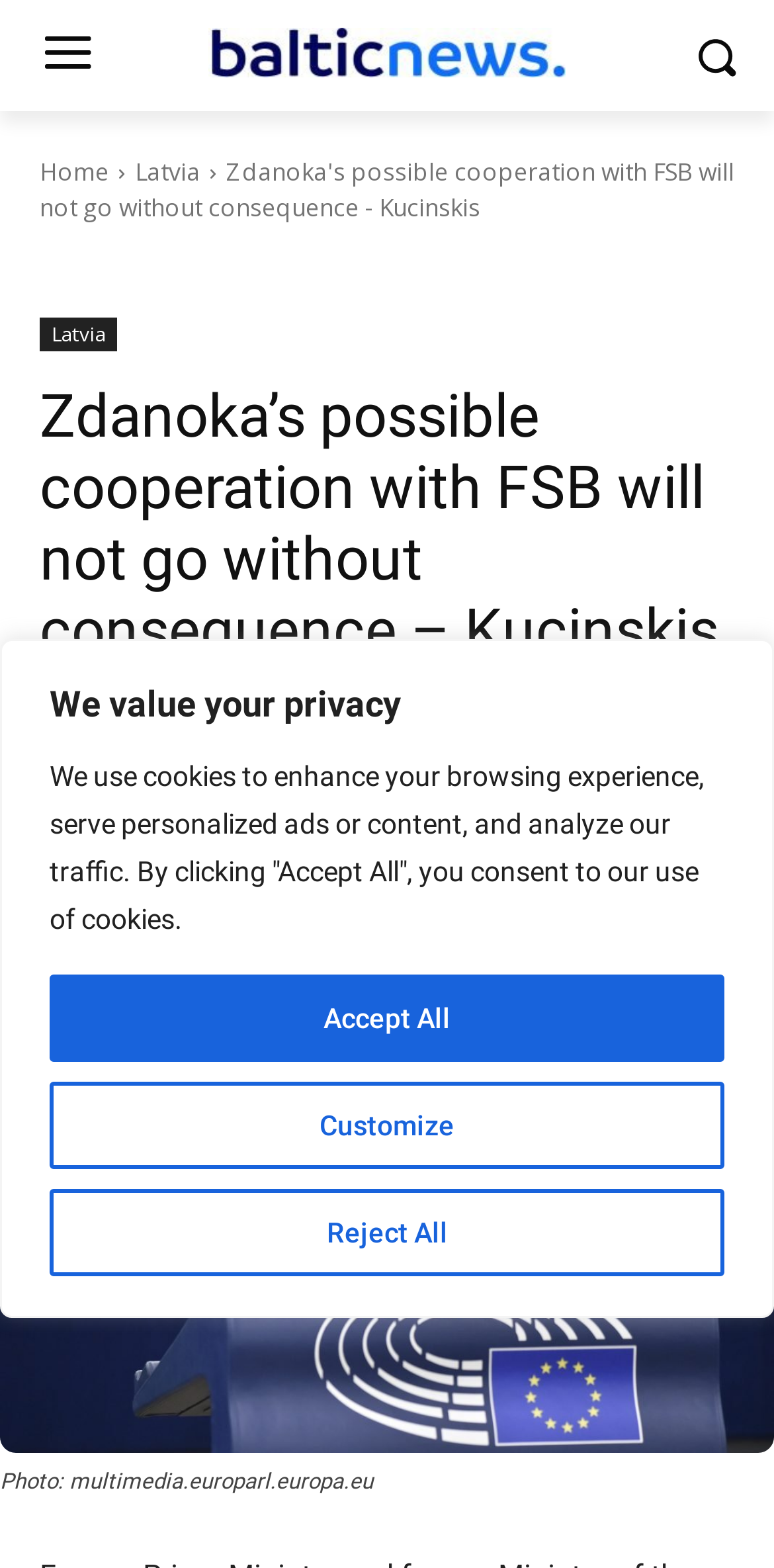Using the description: "Latvia", identify the bounding box of the corresponding UI element in the screenshot.

[0.051, 0.203, 0.151, 0.224]